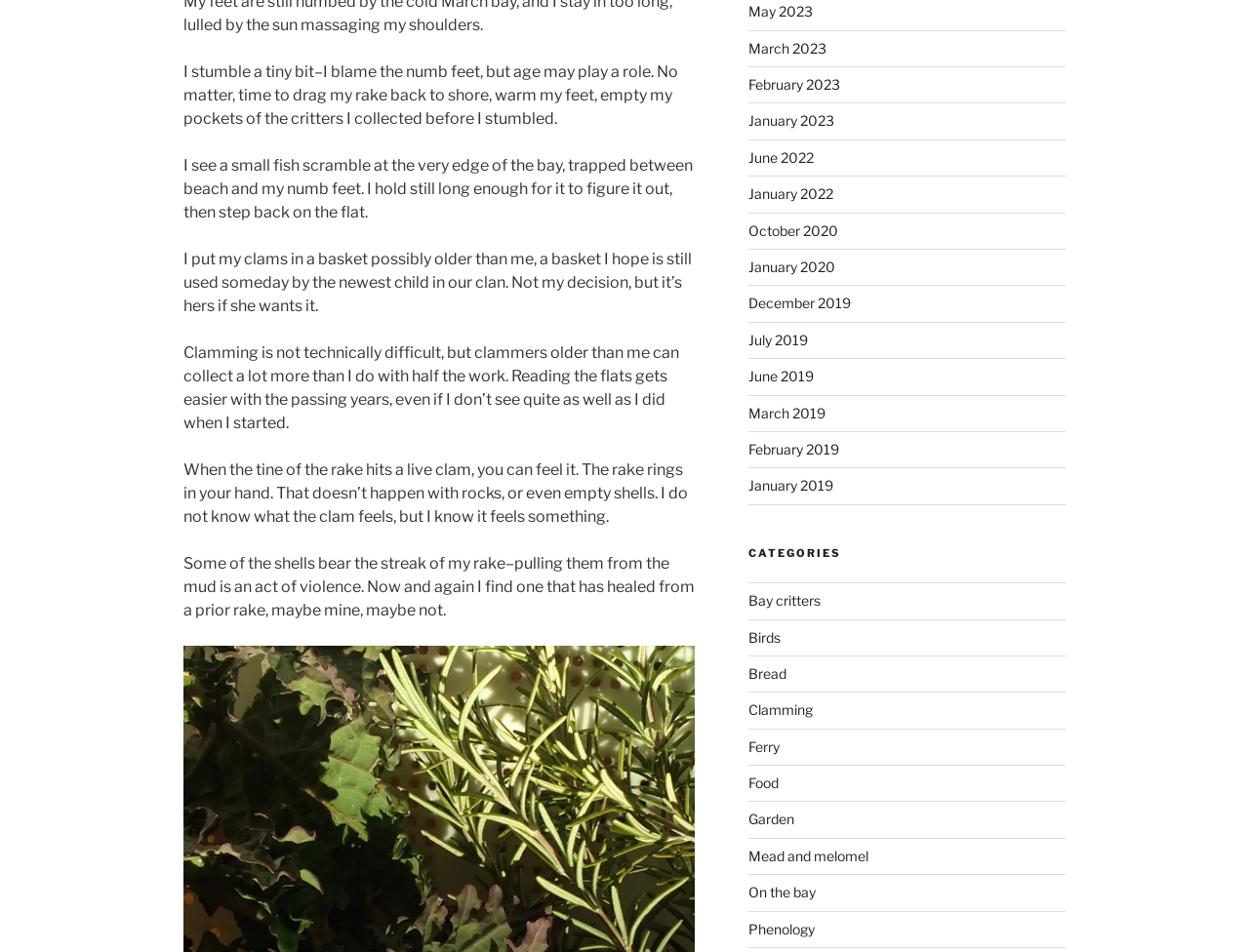Pinpoint the bounding box coordinates of the clickable area necessary to execute the following instruction: "Click on the 'Forum Übersicht' link". The coordinates should be given as four float numbers between 0 and 1, namely [left, top, right, bottom].

None